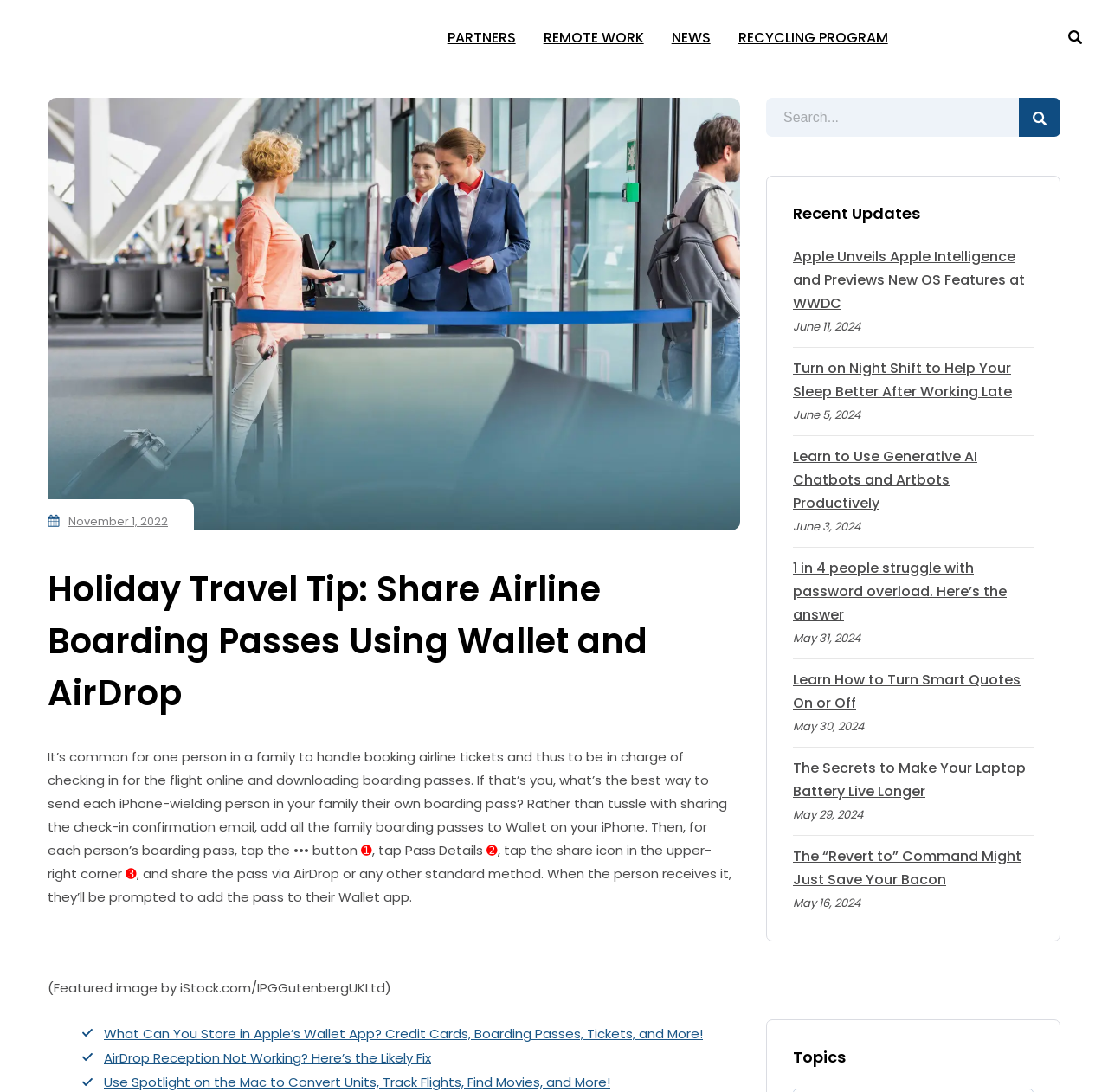Given the element description, predict the bounding box coordinates in the format (top-left x, top-left y, bottom-right x, bottom-right y), using floating point numbers between 0 and 1: SEARCH

[0.92, 0.09, 0.957, 0.128]